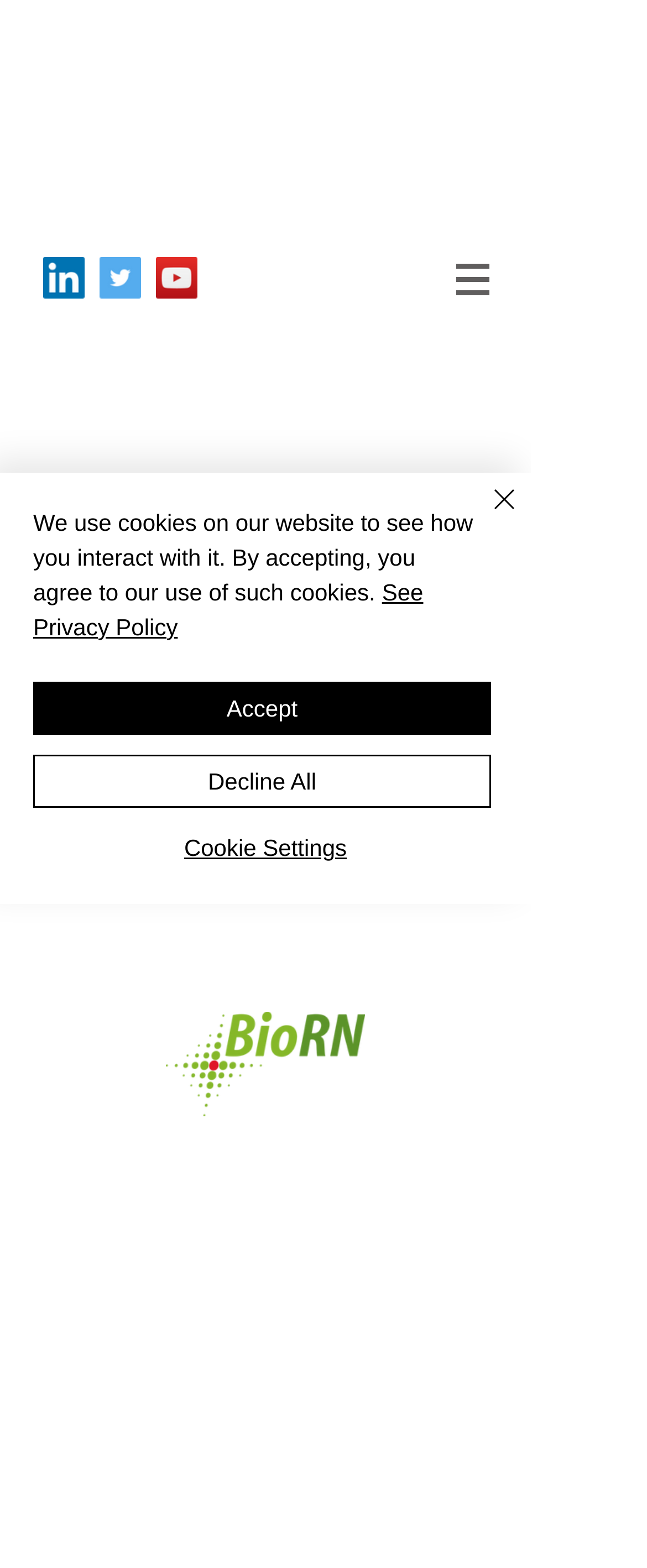Highlight the bounding box coordinates of the region I should click on to meet the following instruction: "Click the LinkedIn Social Icon".

[0.067, 0.164, 0.131, 0.19]